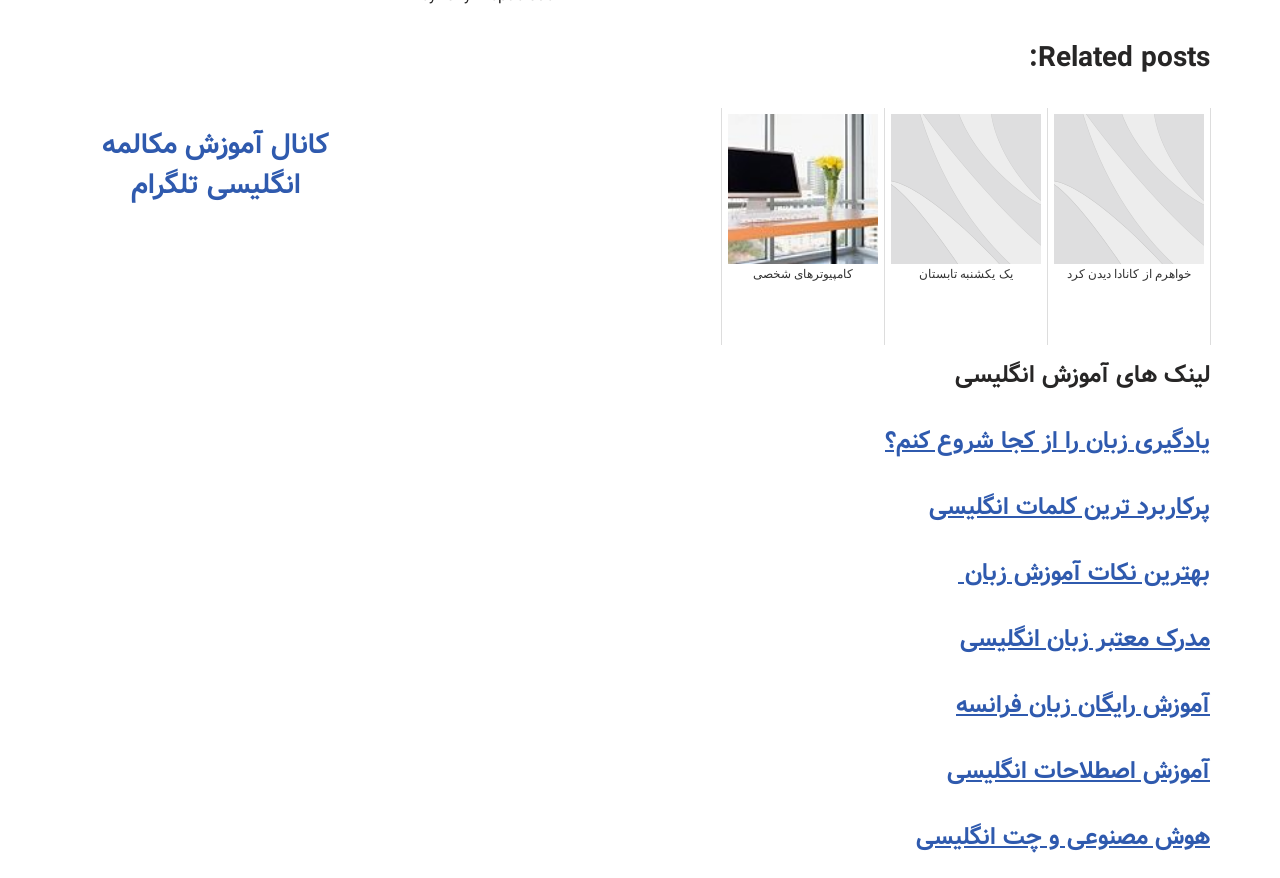Locate the bounding box coordinates of the region to be clicked to comply with the following instruction: "Explore 'پرکاربرد ترین کلمات انگلیسی' page". The coordinates must be four float numbers between 0 and 1, in the form [left, top, right, bottom].

[0.726, 0.557, 0.945, 0.599]